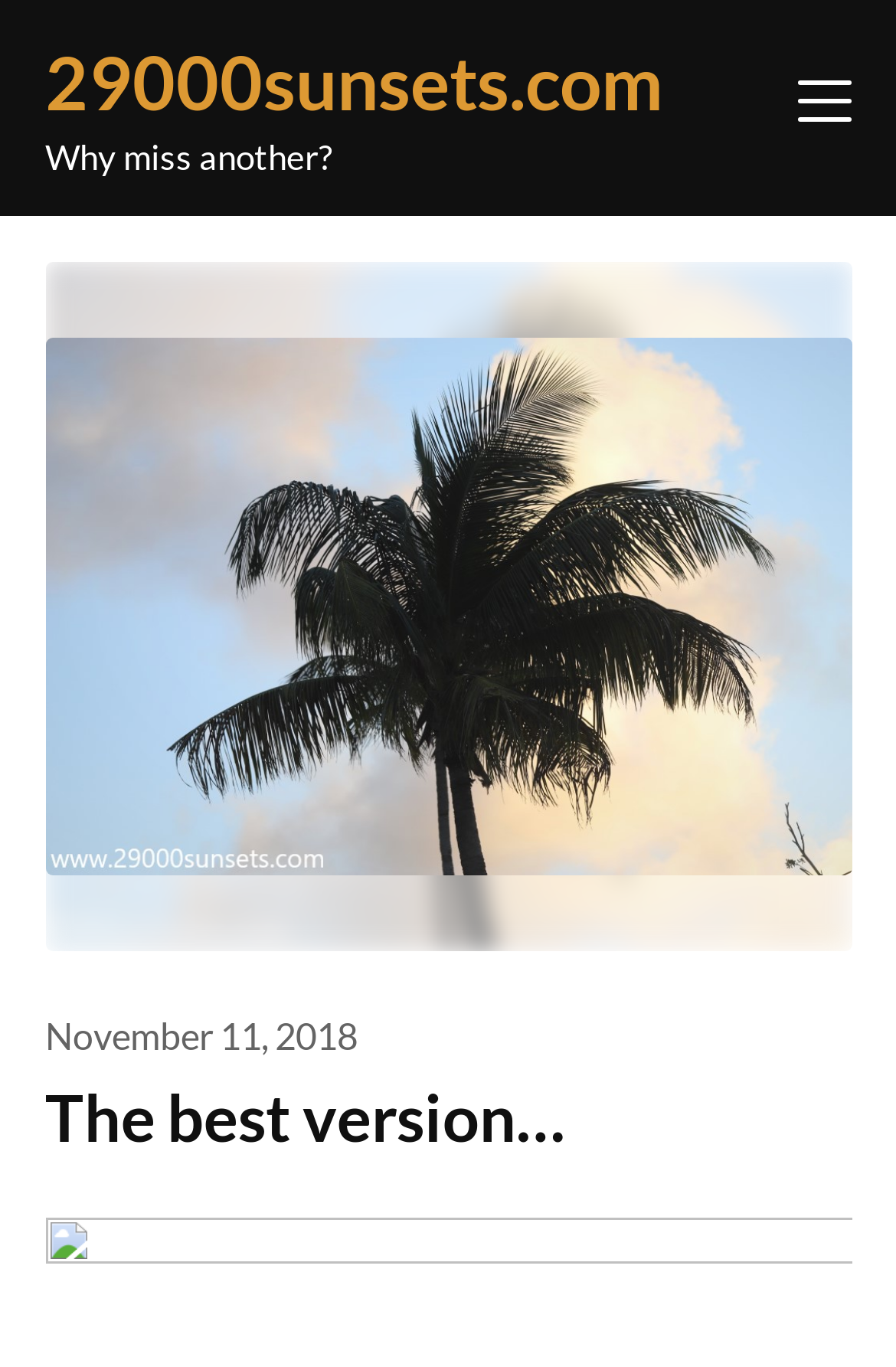Write a detailed summary of the webpage, including text, images, and layout.

The webpage appears to be a blog or article page. At the top, there is a link to the website "29000sunsets.com" positioned near the left edge of the page. Below this link, there is a static text "Why miss another?" which is also located near the left edge.

On the right side of the page, there is an expanded link with an image inside it. The image is positioned slightly below the top edge of the page.

Further down the page, there is a header section that spans the entire width of the page. Within this header, there is a link to a specific date, "November 11, 2018", which is located near the left edge. This link also contains a time element. Next to this link, there is a heading that reads "The best version…", which takes up the rest of the width of the header section.

Overall, the webpage has a simple layout with a focus on the main heading and a few supporting elements.